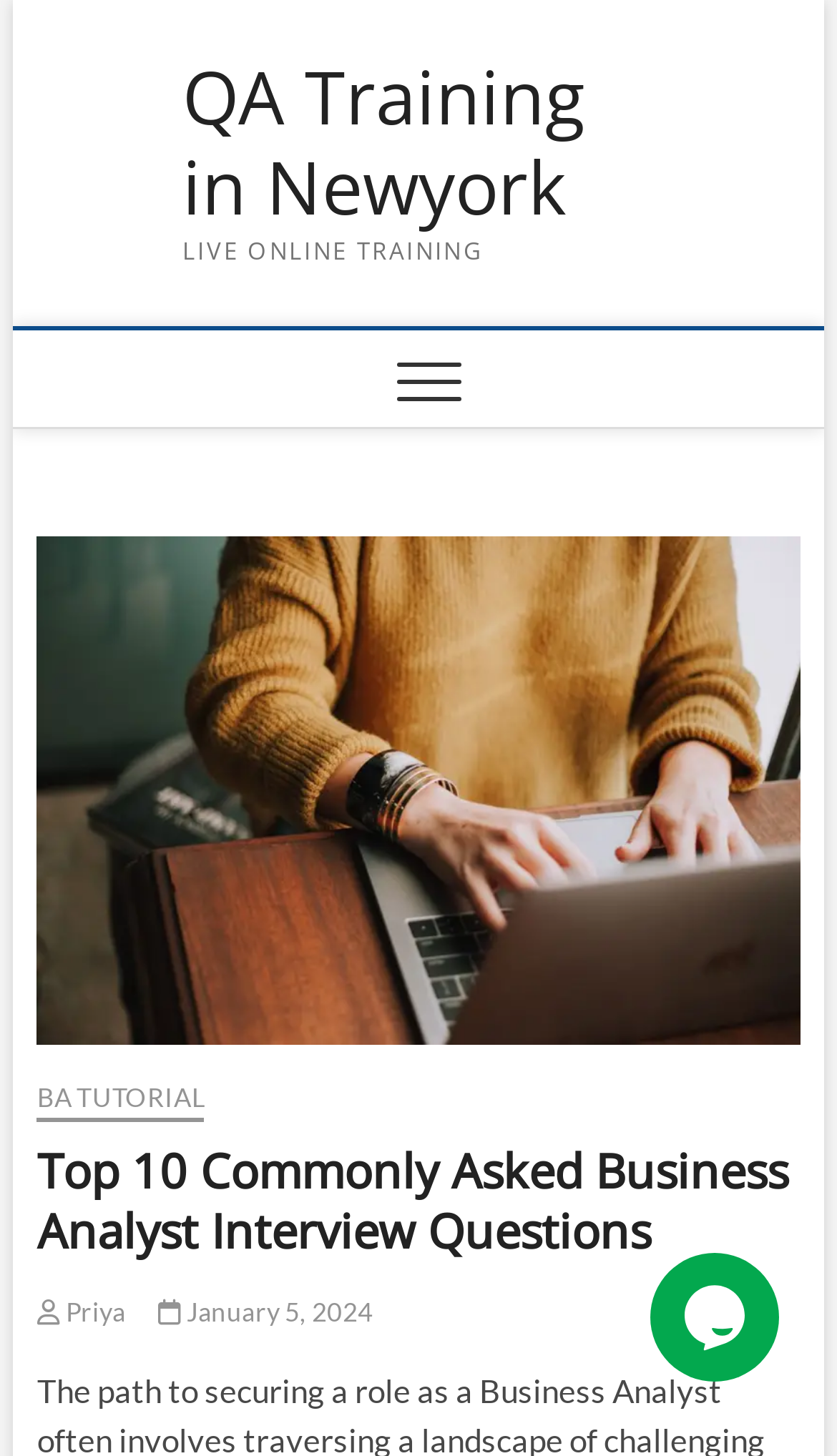Given the following UI element description: "QA Training in Newyork", find the bounding box coordinates in the webpage screenshot.

[0.218, 0.037, 0.782, 0.159]